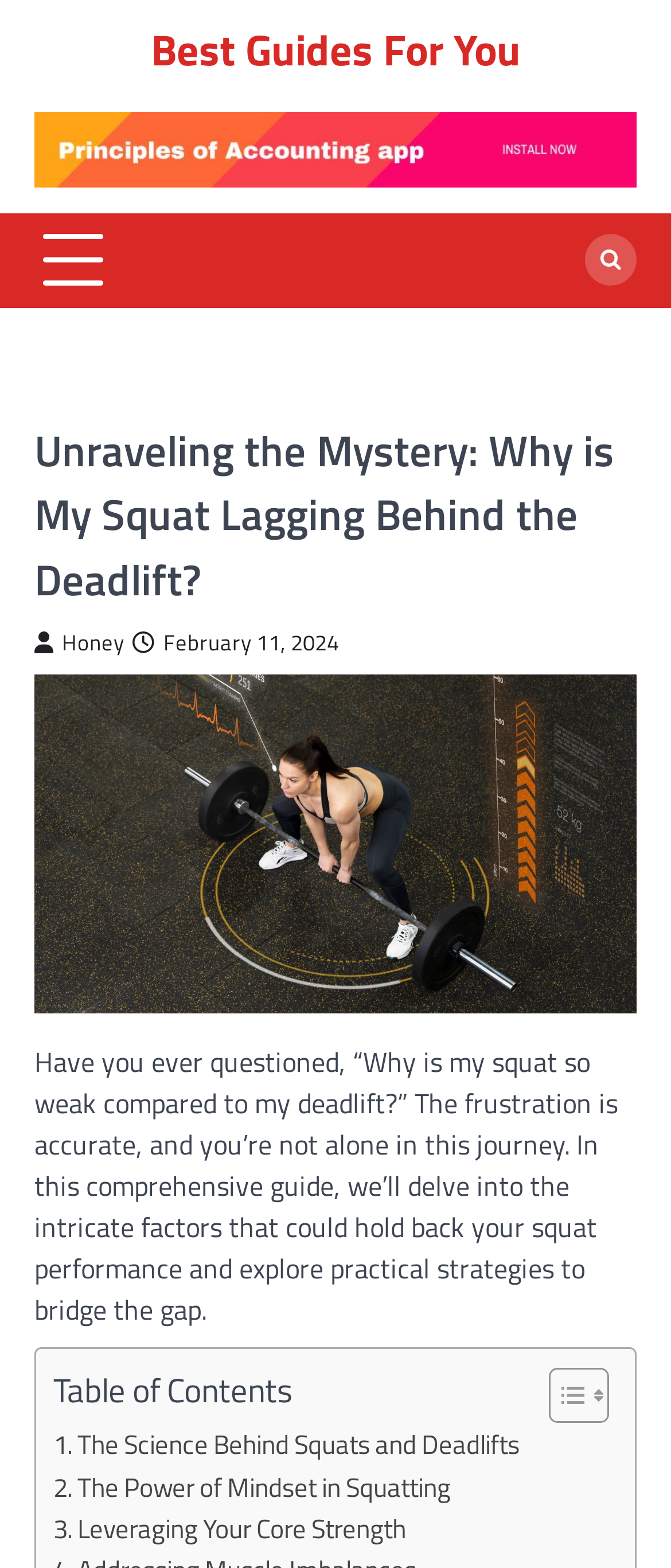What is the date of the article?
Please describe in detail the information shown in the image to answer the question.

The date of the article can be found in the link ' February 11, 2024', which is located below the main heading.